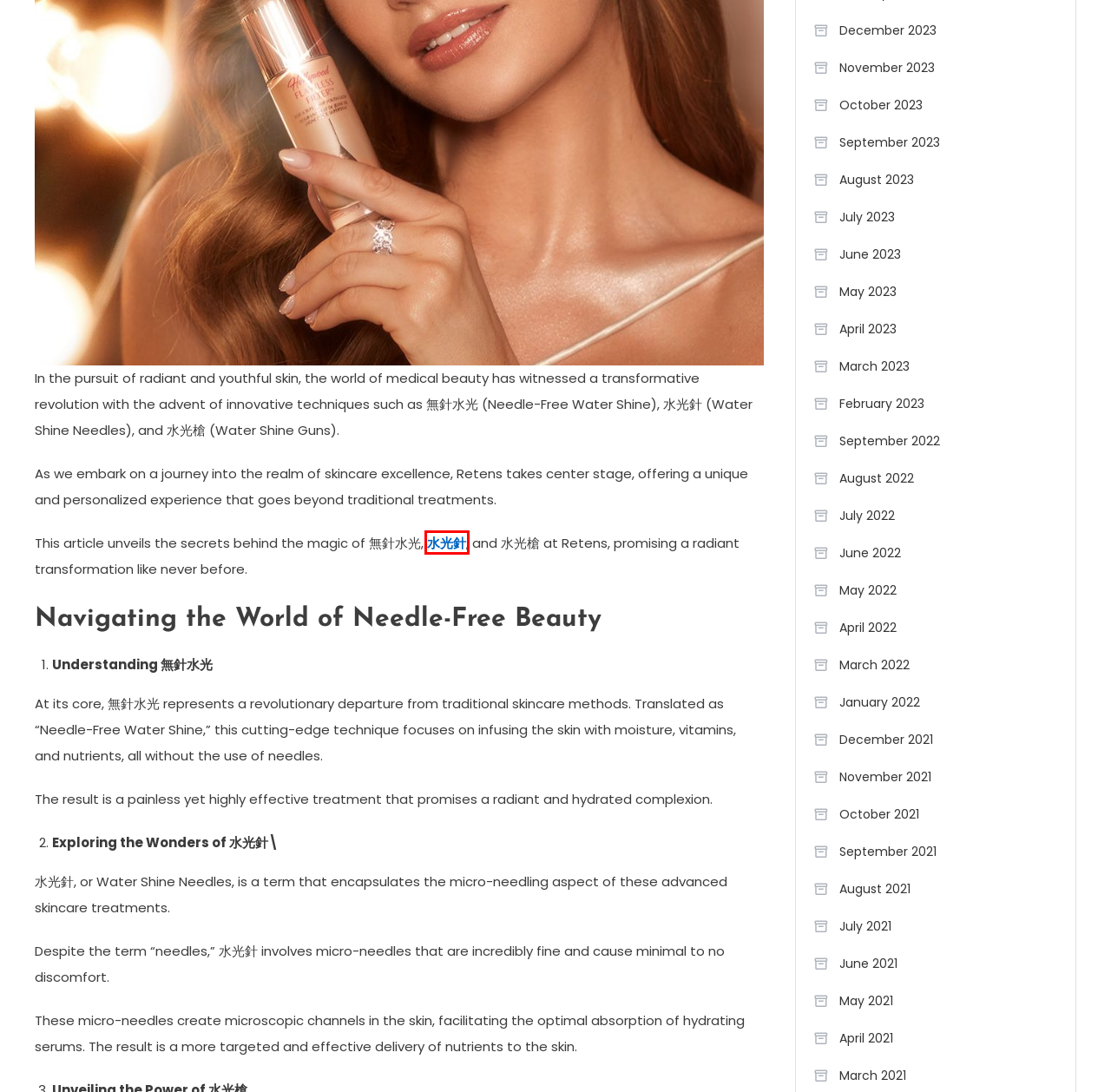Given a screenshot of a webpage with a red bounding box around an element, choose the most appropriate webpage description for the new page displayed after clicking the element within the bounding box. Here are the candidates:
A. 11 - 2021 - Health Oracle
B. 9 - 2023 - Health Oracle
C. DEP® 無針肌底滲透 - retens
D. 8 - 2021 - Health Oracle
E. 7 - 2022 - Health Oracle
F. 4 - 2021 - Health Oracle
G. 1 - 2022 - Health Oracle
H. 7 - 2021 - Health Oracle

C